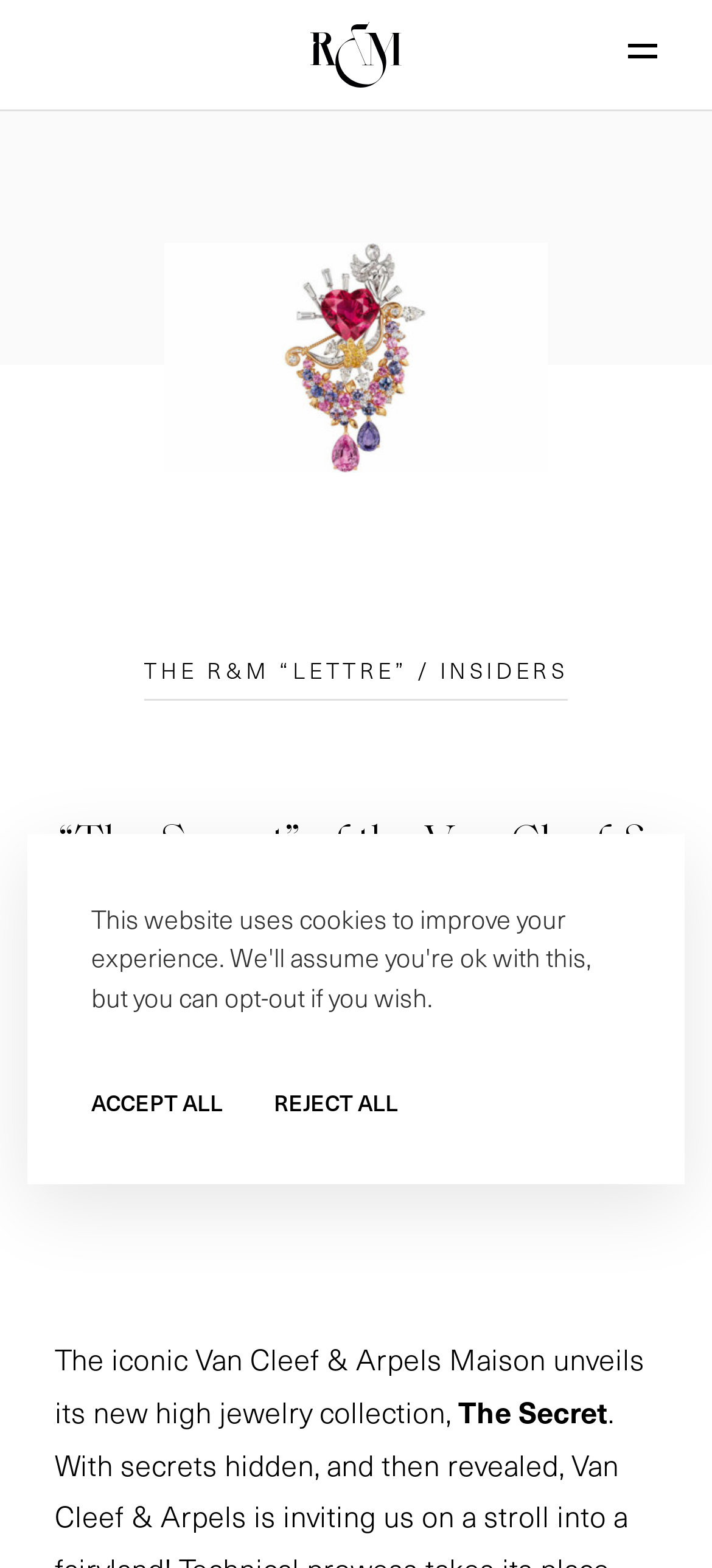What is the name of the Maison?
Kindly give a detailed and elaborate answer to the question.

I found the answer by looking at the title of the webpage, which is '“The Secret” of the Van Cleef & Arpels Maison - Rubel & Ménasché'. The name of the Maison is clearly stated as Van Cleef & Arpels.